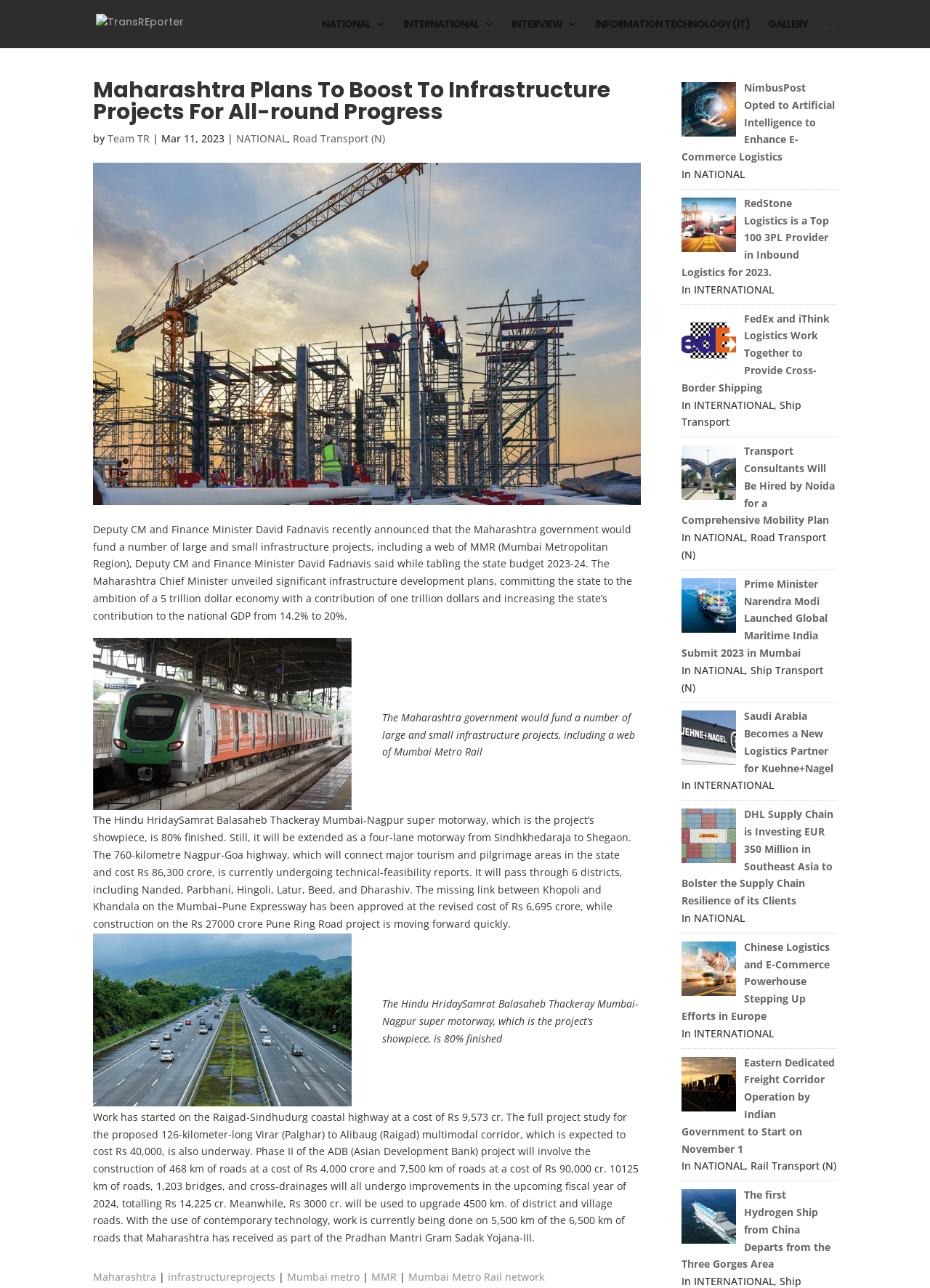Who is the Deputy CM and Finance Minister mentioned in the article?
Please answer the question with as much detail as possible using the screenshot.

The article mentions that Deputy CM and Finance Minister David Fadnavis recently announced that the Maharashtra government would fund a number of large and small infrastructure projects, including a web of Mumbai Metro Rail.